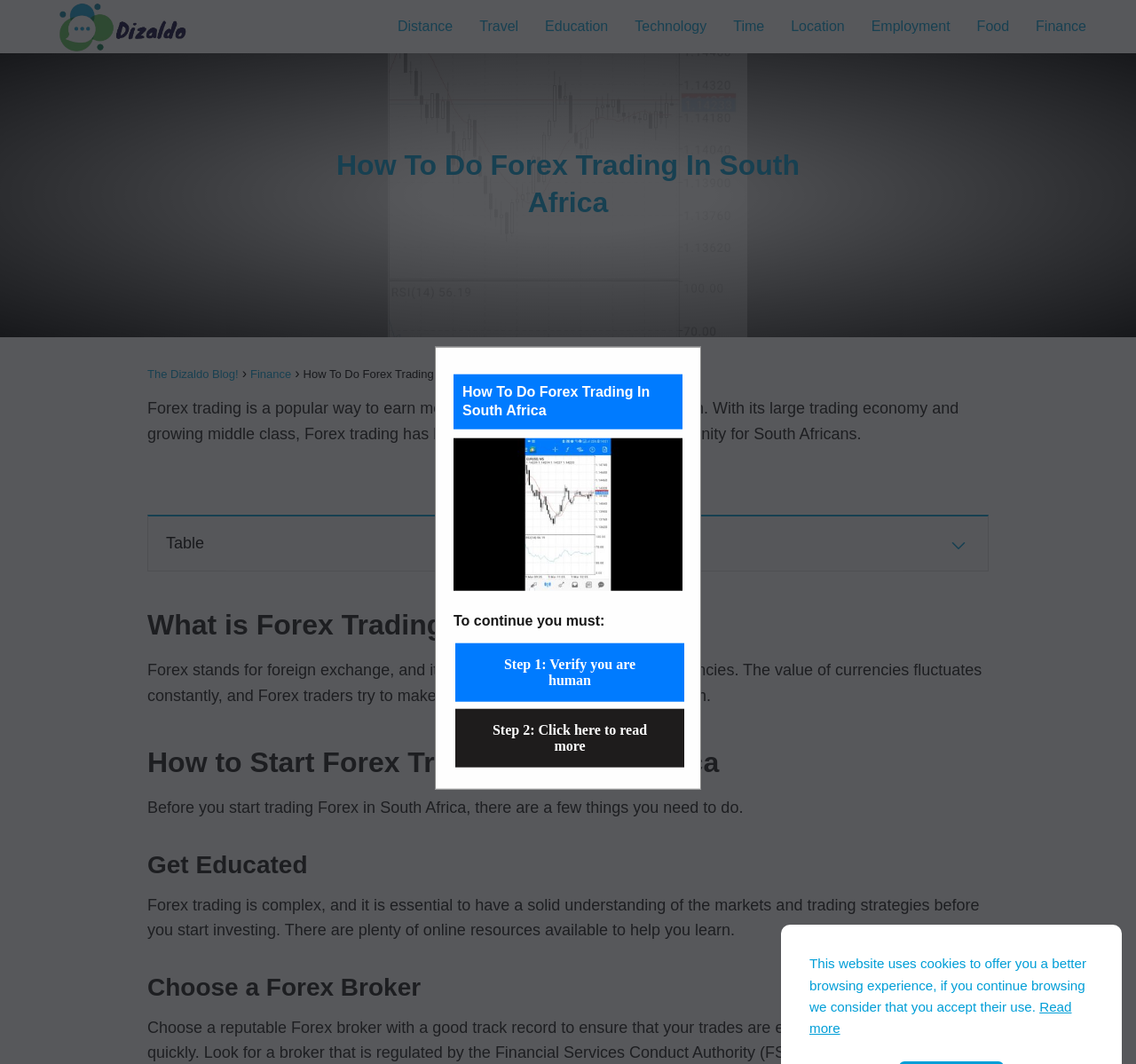Please specify the bounding box coordinates of the clickable section necessary to execute the following command: "Click the 'Step 1: Verify you are human' button".

[0.401, 0.604, 0.602, 0.659]